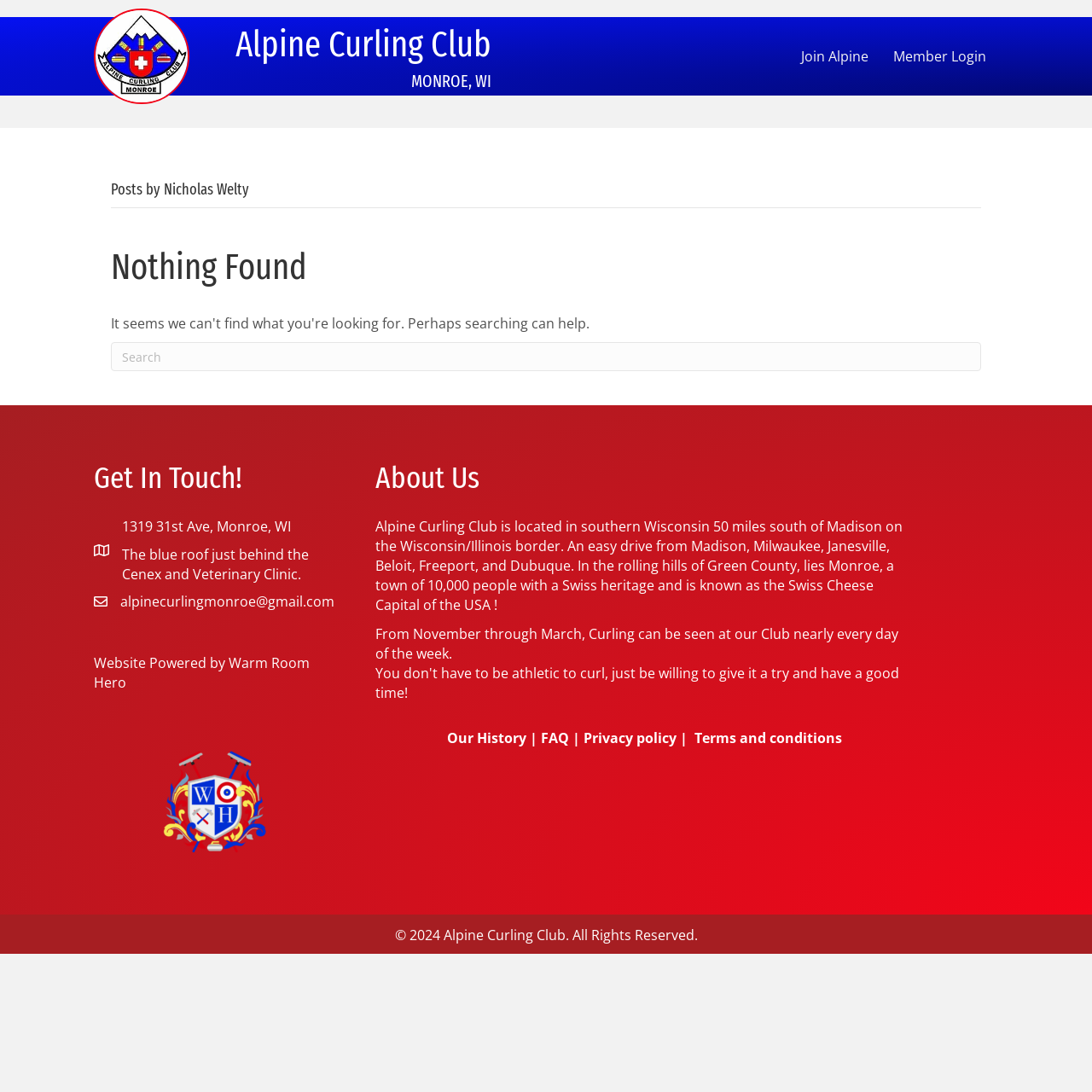Given the element description Cookie-Script, identify the bounding box coordinates for the UI element on the webpage screenshot. The format should be (top-left x, top-left y, bottom-right x, bottom-right y), with values between 0 and 1.

None